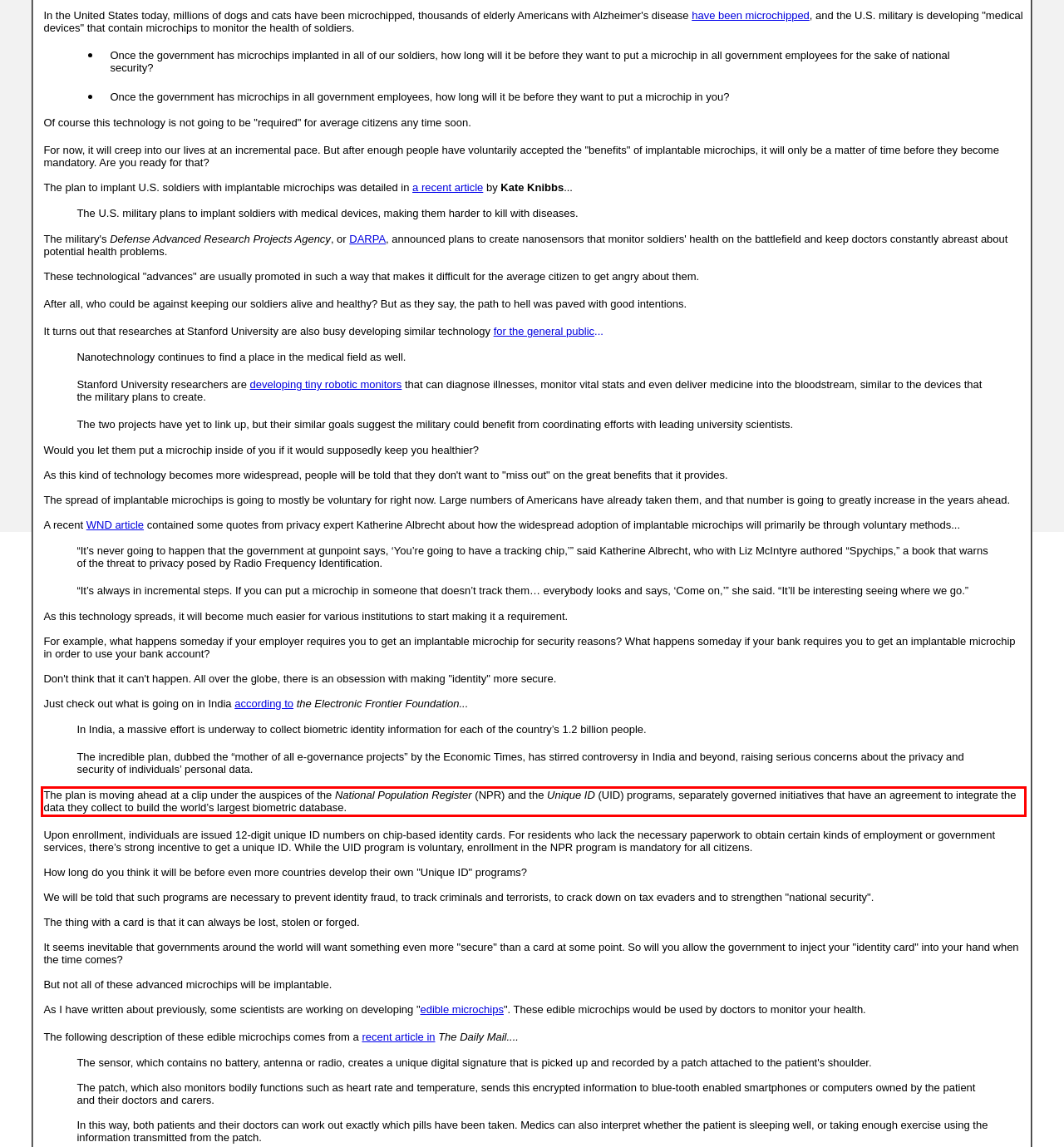Given a screenshot of a webpage, locate the red bounding box and extract the text it encloses.

The plan is moving ahead at a clip under the auspices of the National Population Register (NPR) and the Unique ID (UID) programs, separately governed initiatives that have an agreement to integrate the data they collect to build the world’s largest biometric database.